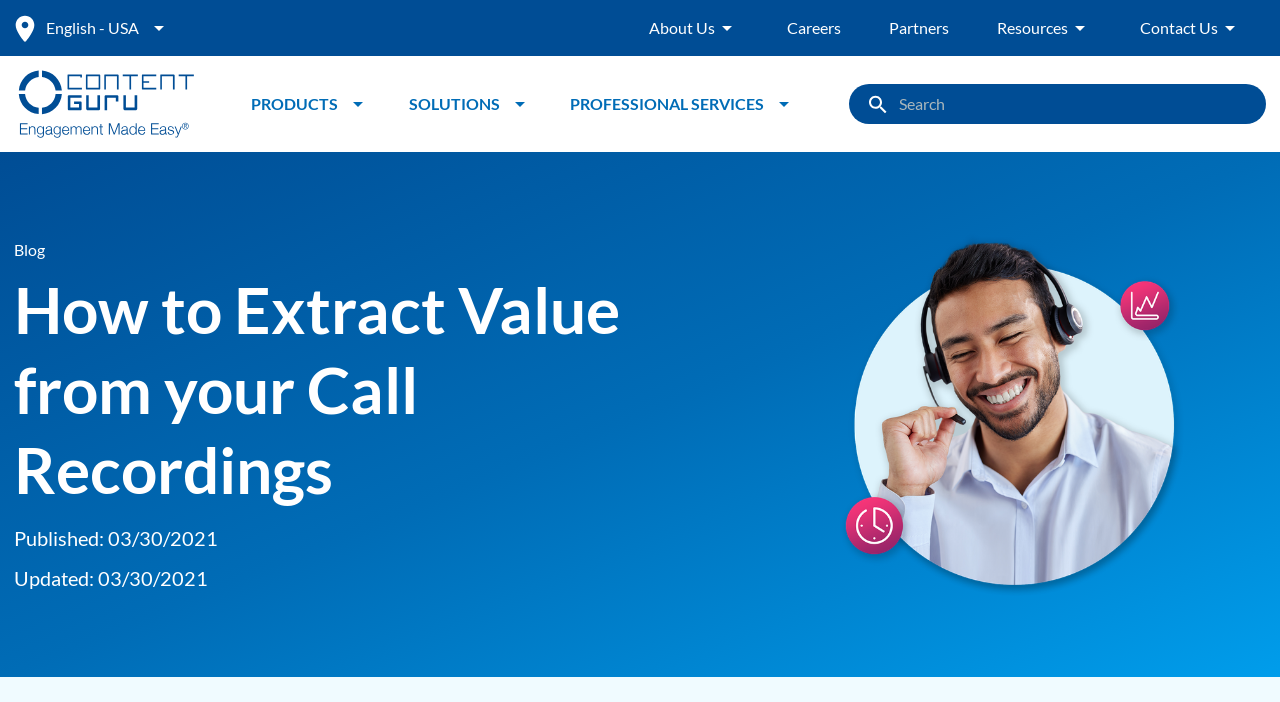Please locate the clickable area by providing the bounding box coordinates to follow this instruction: "Search for something".

[0.702, 0.131, 0.952, 0.165]